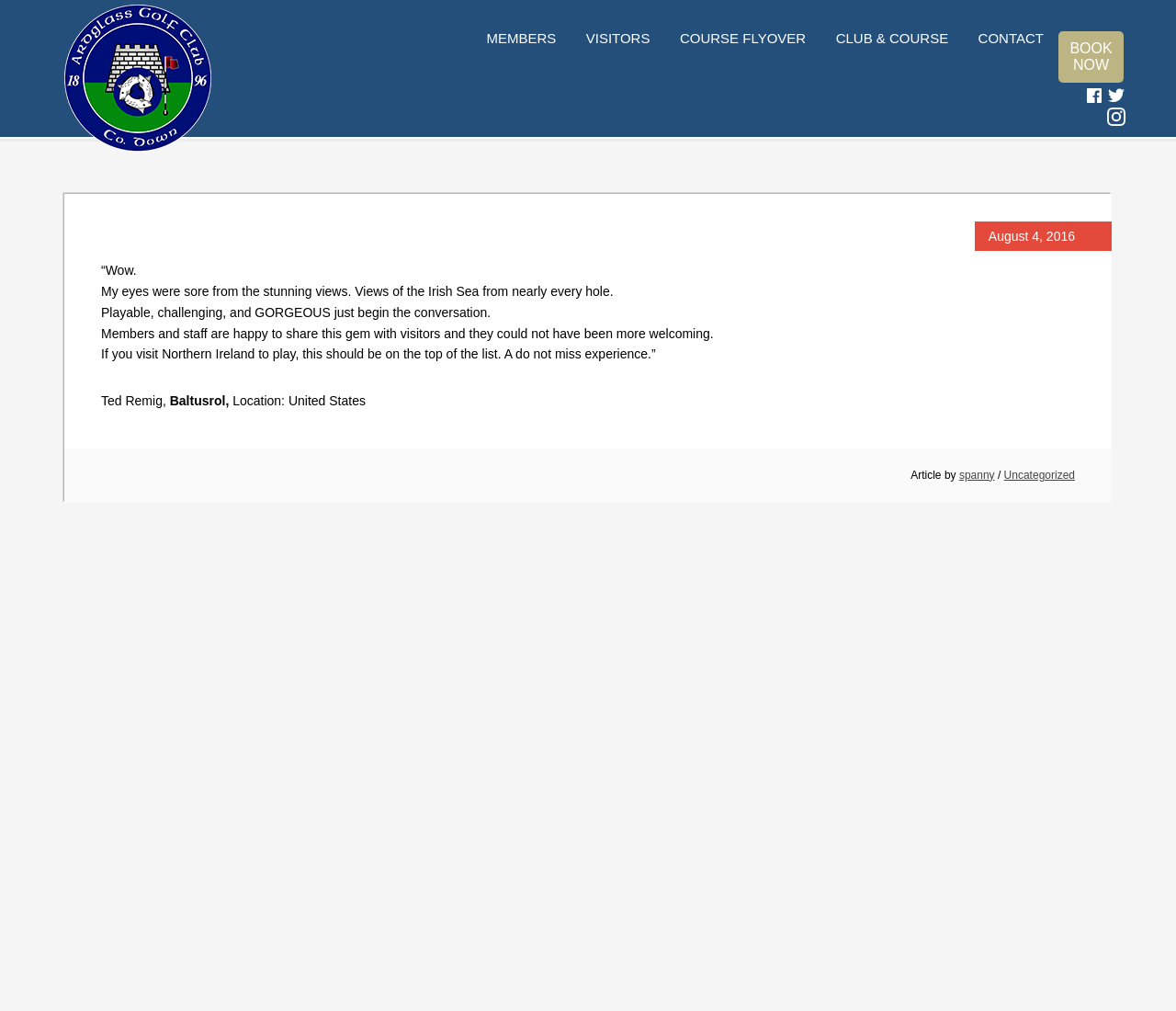Analyze the image and answer the question with as much detail as possible: 
What is the purpose of the 'BOOK NOW' button?

The 'BOOK NOW' button is likely used to book a tee time at the golf club, as it is a common feature on golf club websites and is prominently displayed on this webpage.